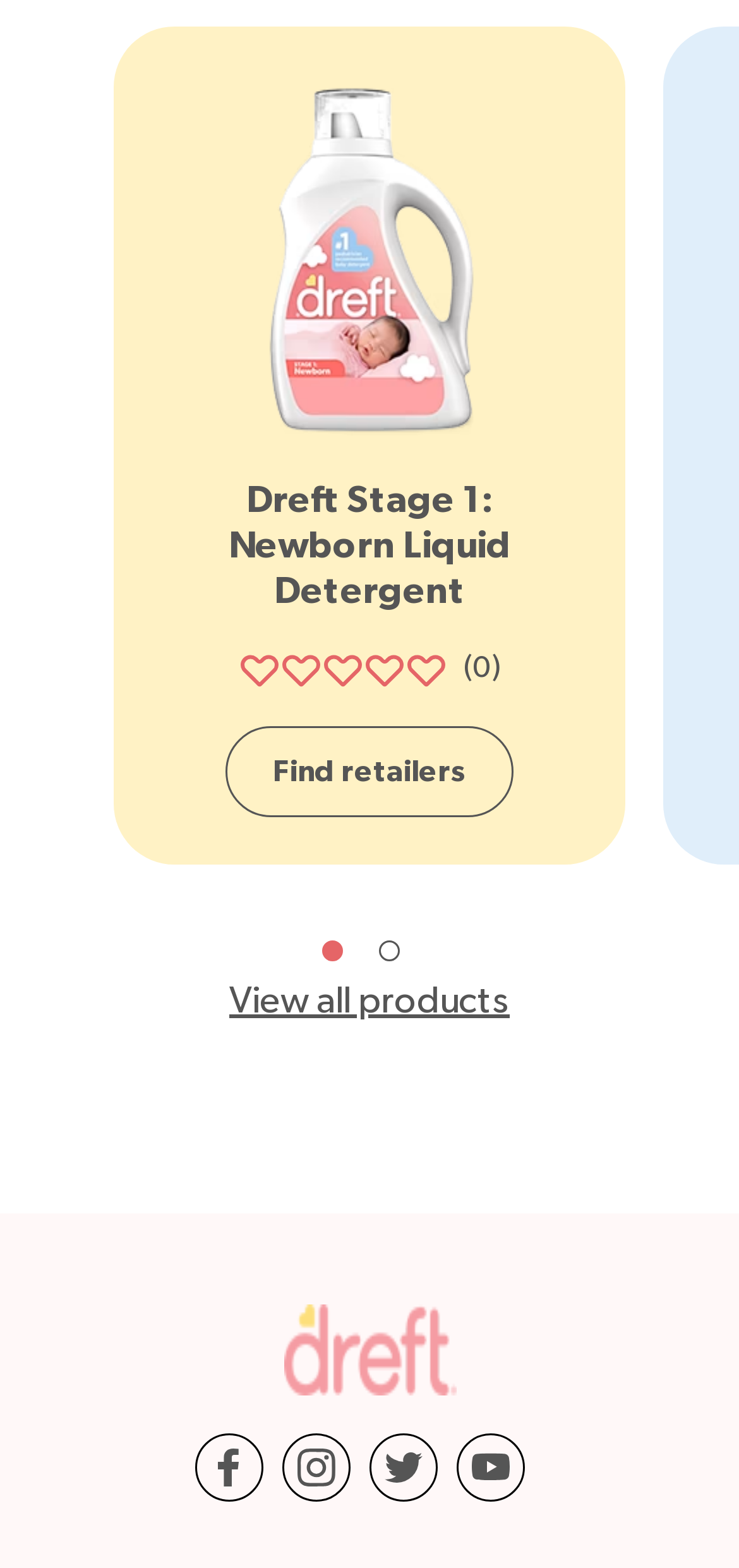How many products are listed?
Based on the image, give a concise answer in the form of a single word or short phrase.

1